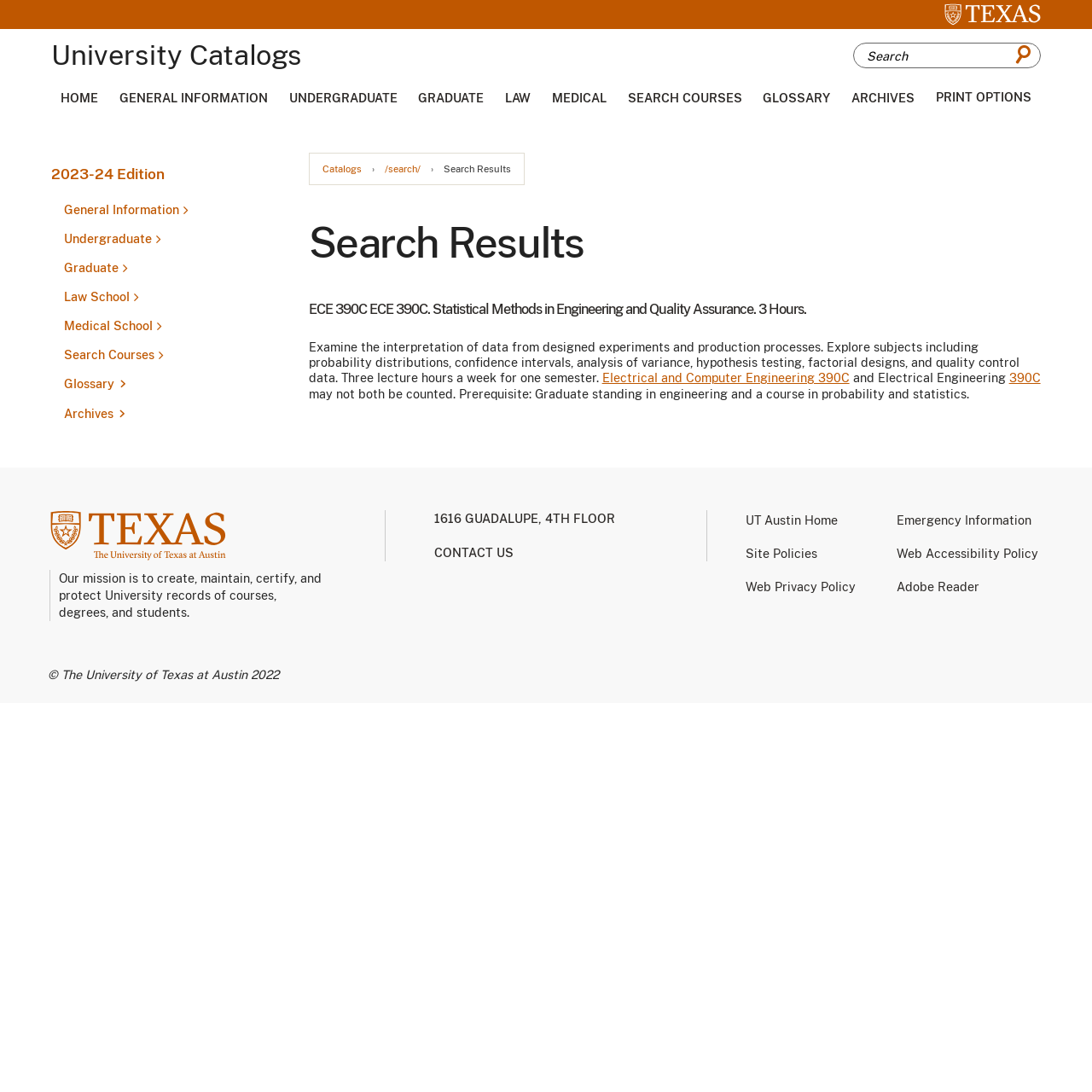What is the name of the course described in the search result?
Use the image to give a comprehensive and detailed response to the question.

I looked at the search result section and found the course description, which starts with 'ECE 390C ECE 390C. Statistical Methods in Engineering and Quality Assurance.'.